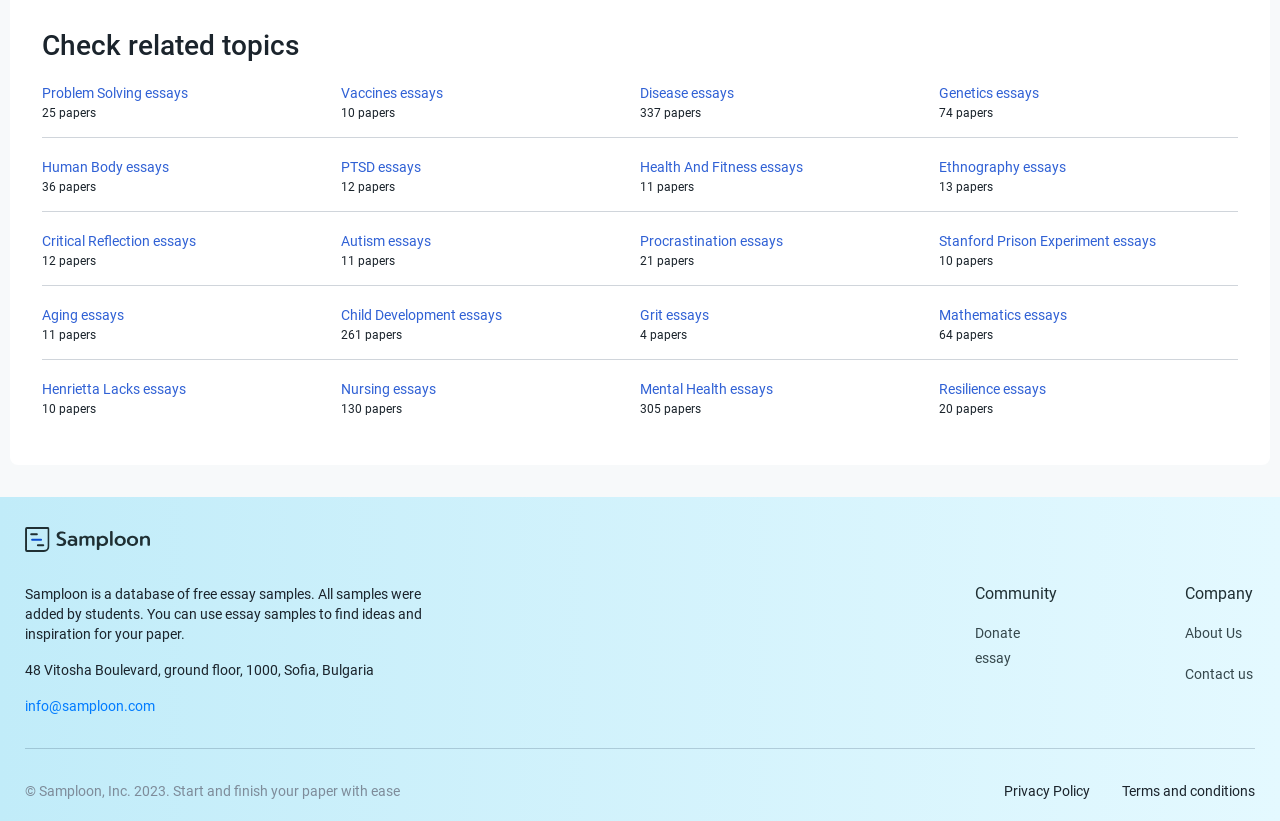Specify the bounding box coordinates of the element's region that should be clicked to achieve the following instruction: "View 'About Us'". The bounding box coordinates consist of four float numbers between 0 and 1, in the format [left, top, right, bottom].

[0.926, 0.761, 0.97, 0.78]